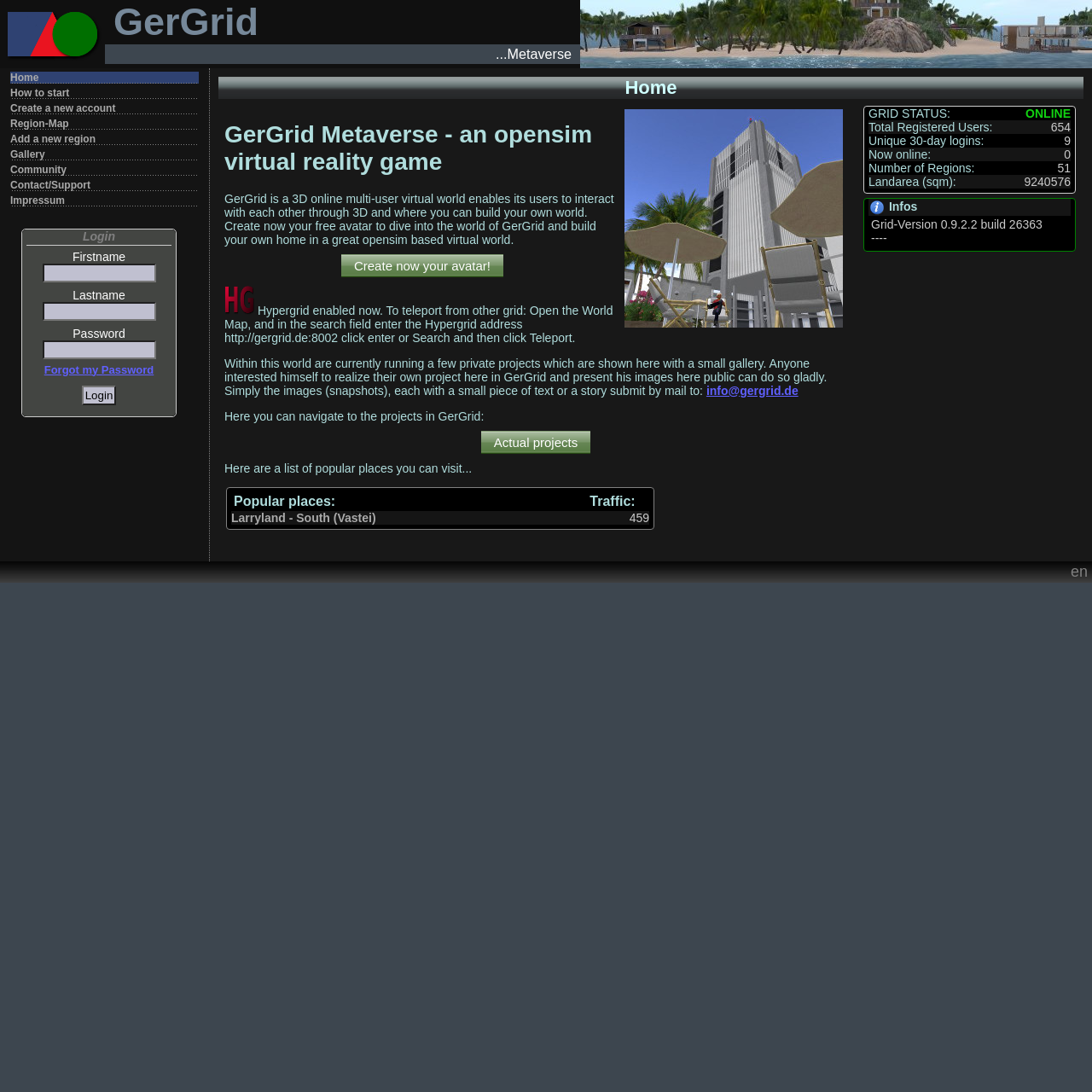Please identify the bounding box coordinates of the element's region that should be clicked to execute the following instruction: "Go to the Community page". The bounding box coordinates must be four float numbers between 0 and 1, i.e., [left, top, right, bottom].

[0.009, 0.15, 0.182, 0.161]